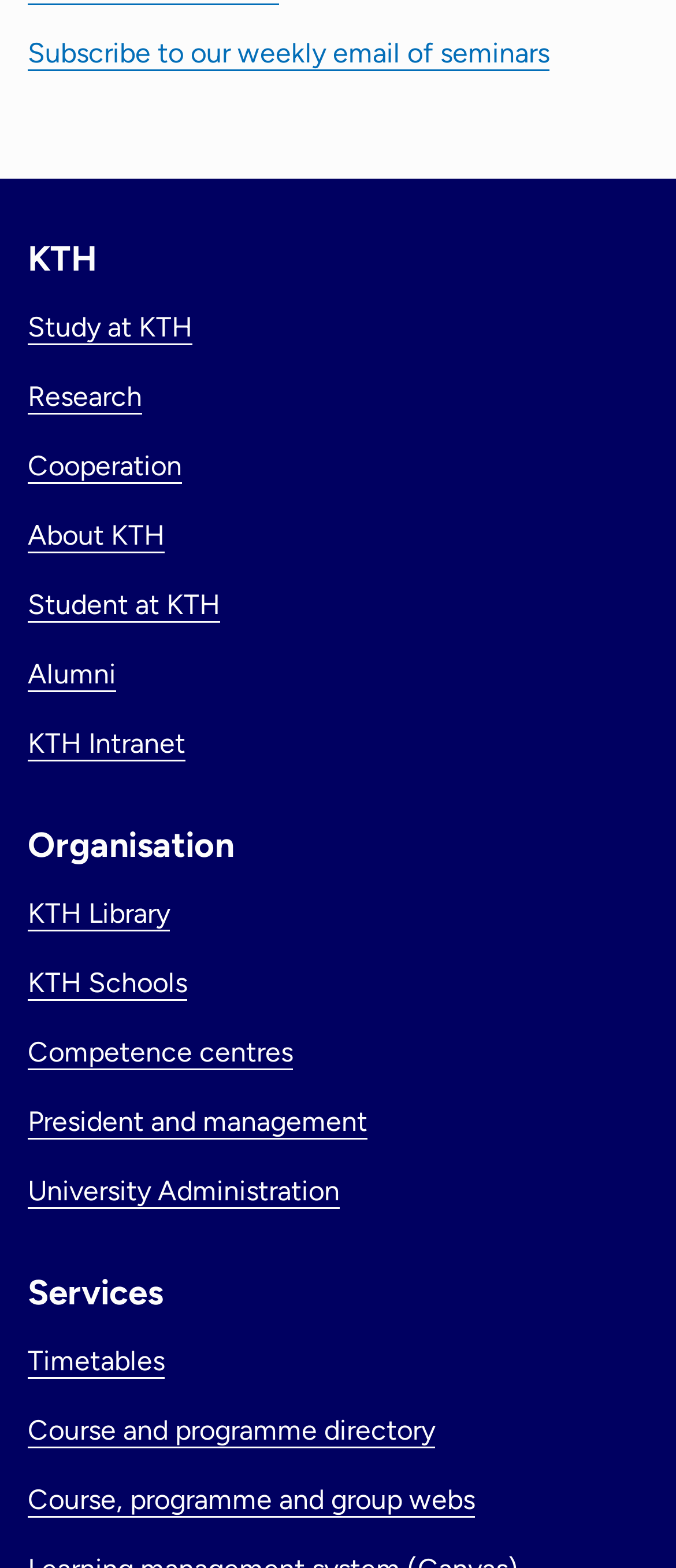Show the bounding box coordinates of the element that should be clicked to complete the task: "Go to the KTH study page".

[0.041, 0.198, 0.285, 0.219]